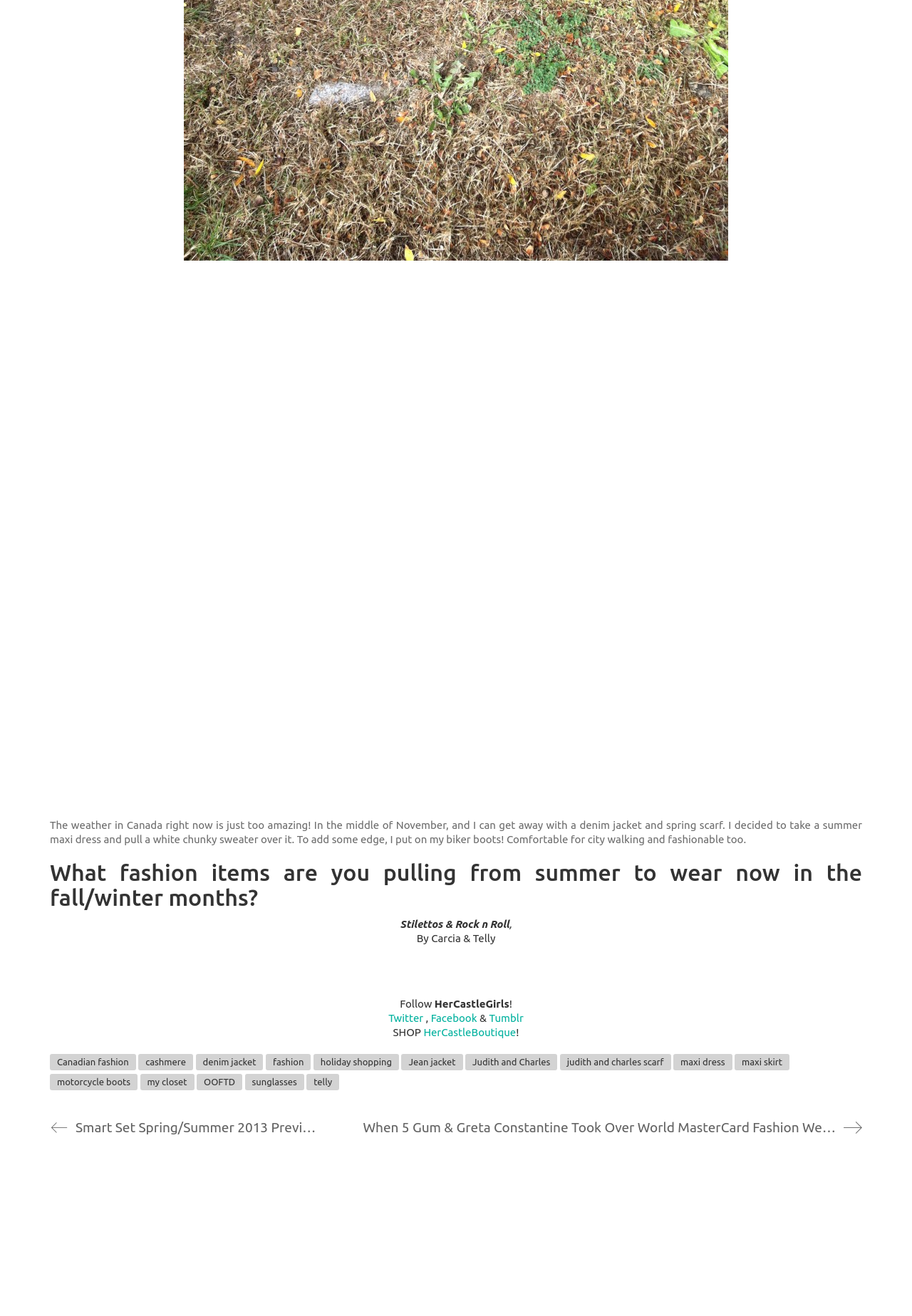What is the author's fashion style?
Please provide a detailed answer to the question.

Based on the text, the author is describing their outfit, which includes a denim jacket, spring scarf, and biker boots, indicating a casual yet stylish fashion sense.